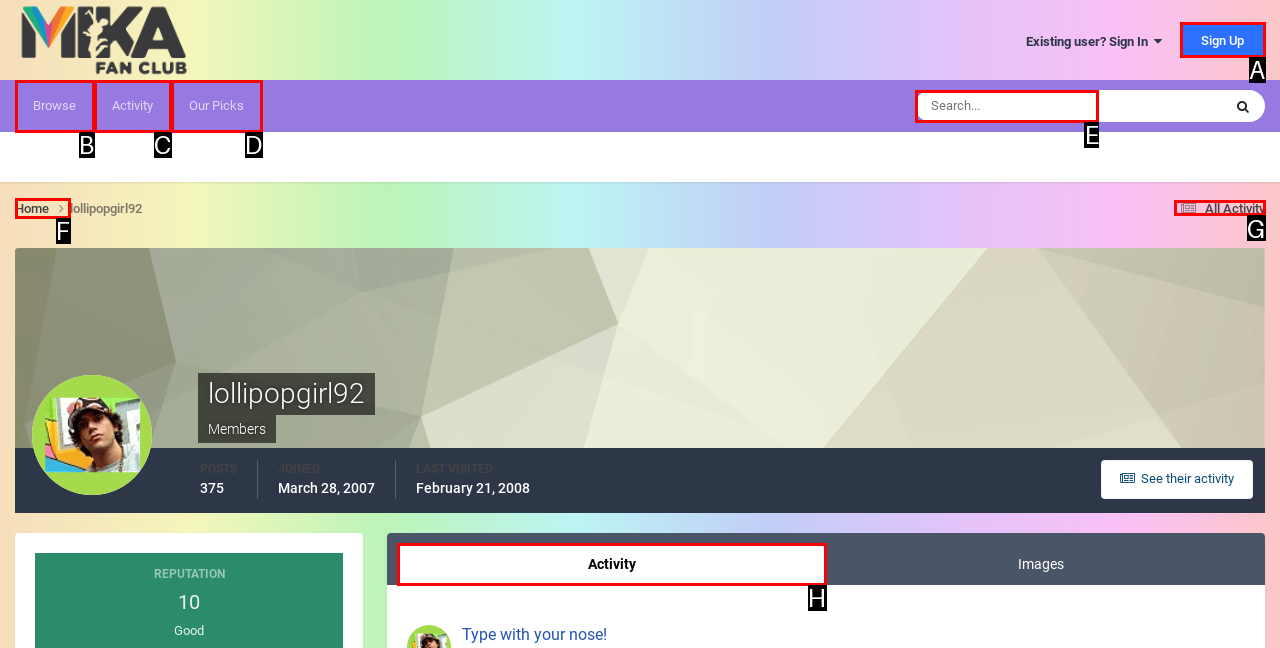Identify the letter that best matches this UI element description: Home
Answer with the letter from the given options.

F